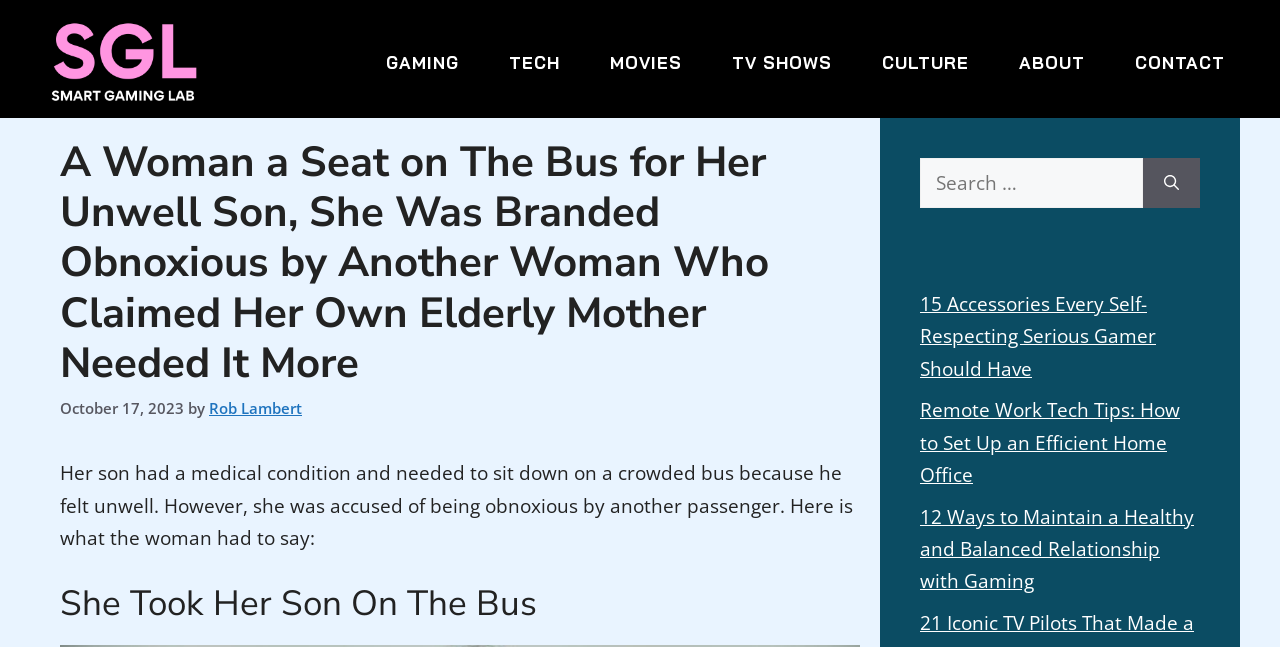Provide a thorough description of the webpage's content and layout.

The webpage appears to be an article page from a website called Smart Gaming Lab. At the top, there is a banner with the site's logo, an image with the text "Smart Gaming Lab". Below the banner, there is a navigation menu with links to various categories such as GAMING, TECH, MOVIES, TV SHOWS, CULTURE, ABOUT, and CONTACT.

The main content of the page is an article with a heading that reads "A Woman a Seat on The Bus for Her Unwell Son, She Was Branded Obnoxious by Another Woman Who Claimed Her Own Elderly Mother Needed It More". The article's publication date, October 17, 2023, is displayed below the heading. The author's name, Rob Lambert, is also mentioned.

The article's content is divided into sections, with subheadings such as "She Took Her Son On The Bus". The text describes a story about a woman who was accused of being obnoxious by another passenger on a bus when she gave her seat to her unwell son.

On the right side of the page, there is a complementary section with a search box and a button labeled "Search". Below the search box, there are three links to other articles, including "15 Accessories Every Self-Respecting Serious Gamer Should Have", "Remote Work Tech Tips: How to Set Up an Efficient Home Office", and "12 Ways to Maintain a Healthy and Balanced Relationship with Gaming".